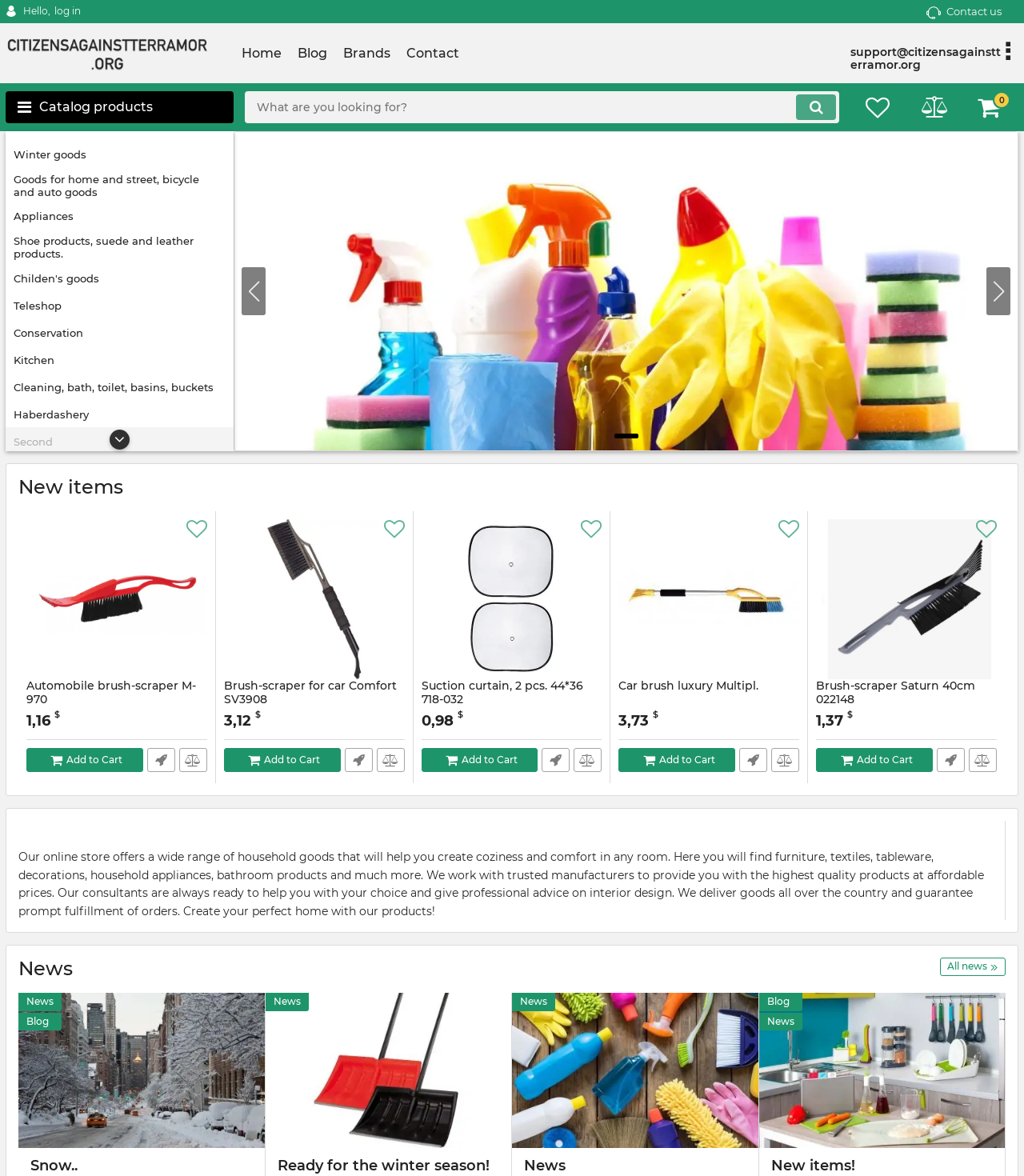Use a single word or phrase to answer the question: How many buttons are there on the webpage?

12